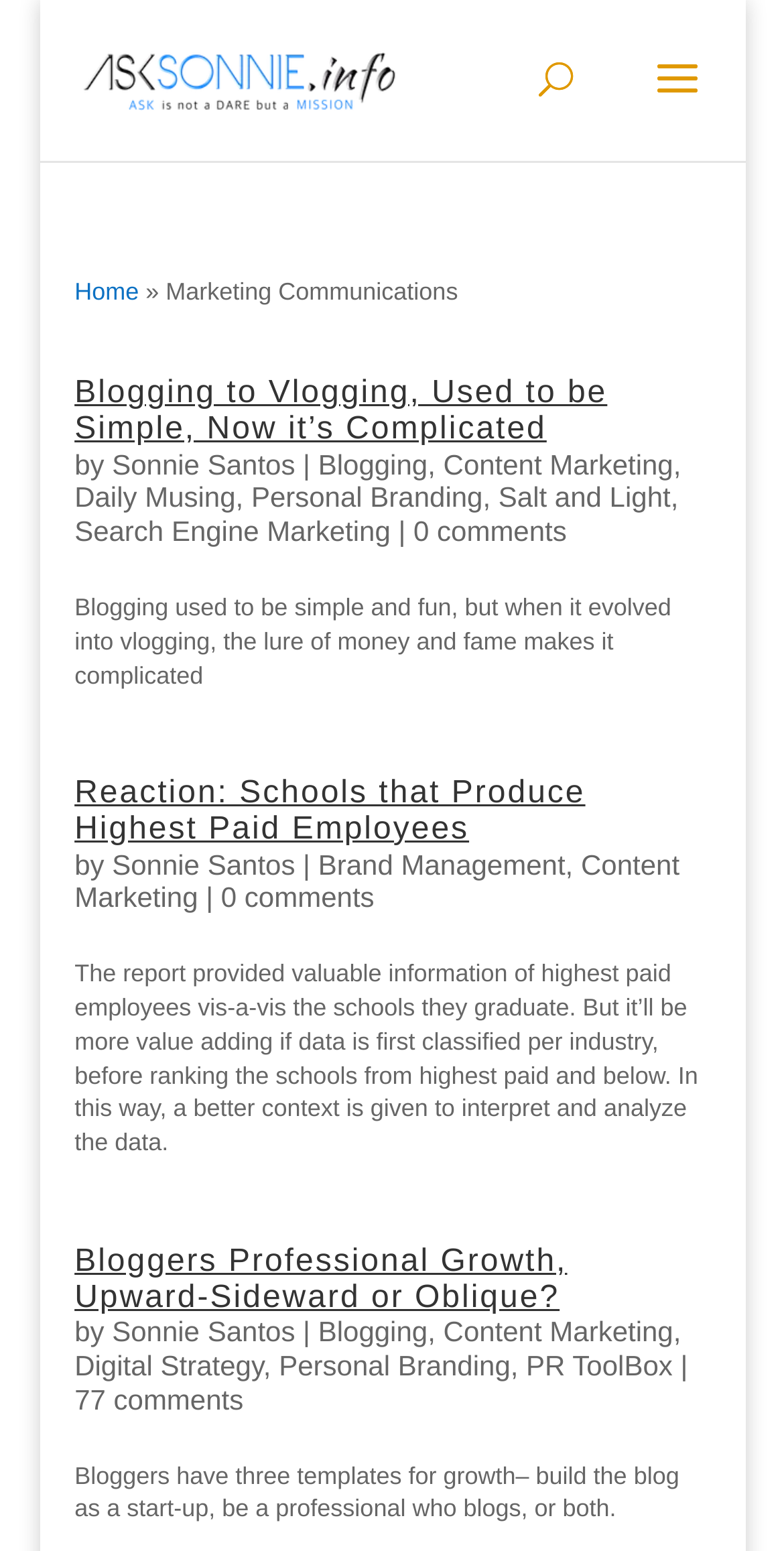What is the topic of the third article?
Please look at the screenshot and answer using one word or phrase.

Bloggers Professional Growth